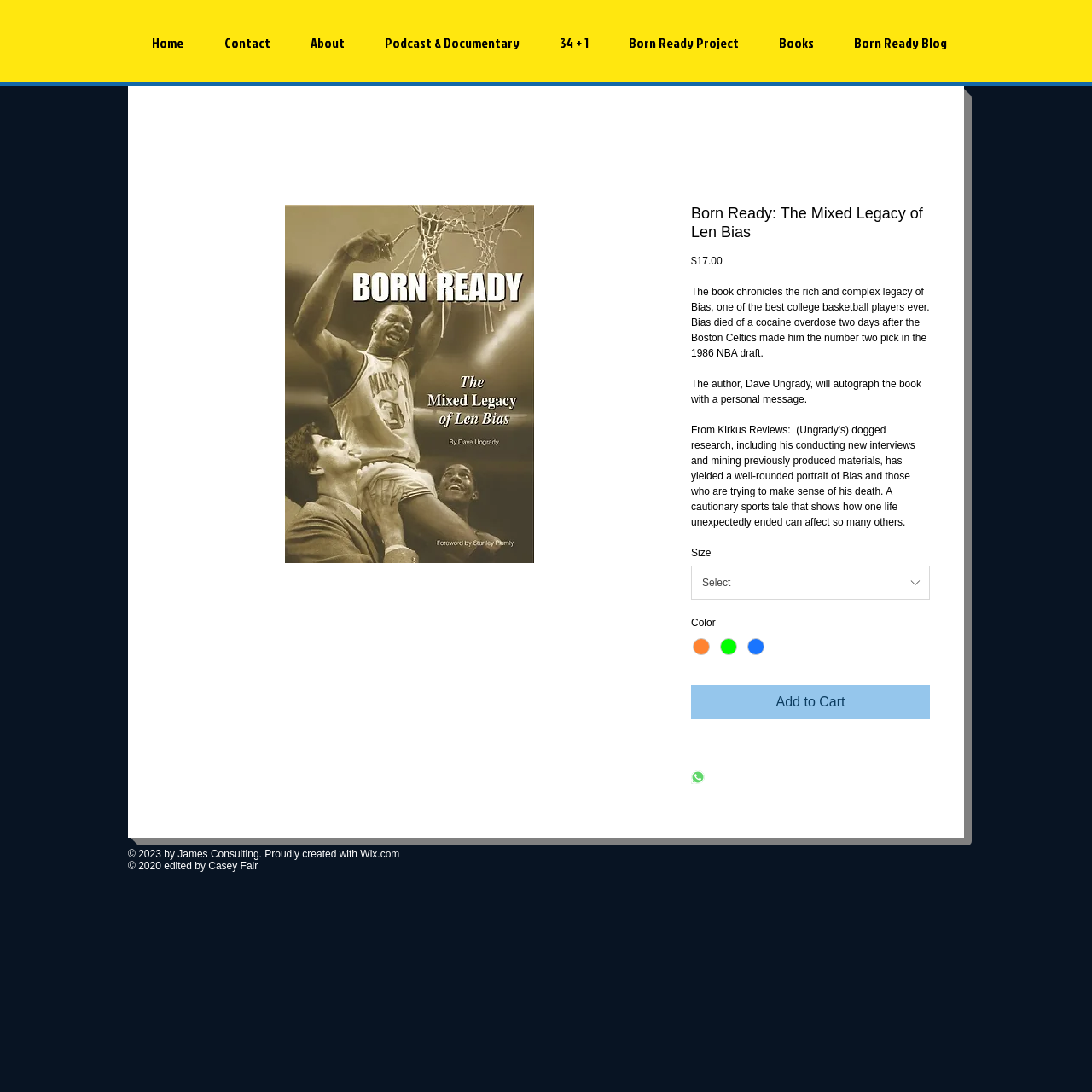What is the topic of the book?
Refer to the image and respond with a one-word or short-phrase answer.

Len Bias